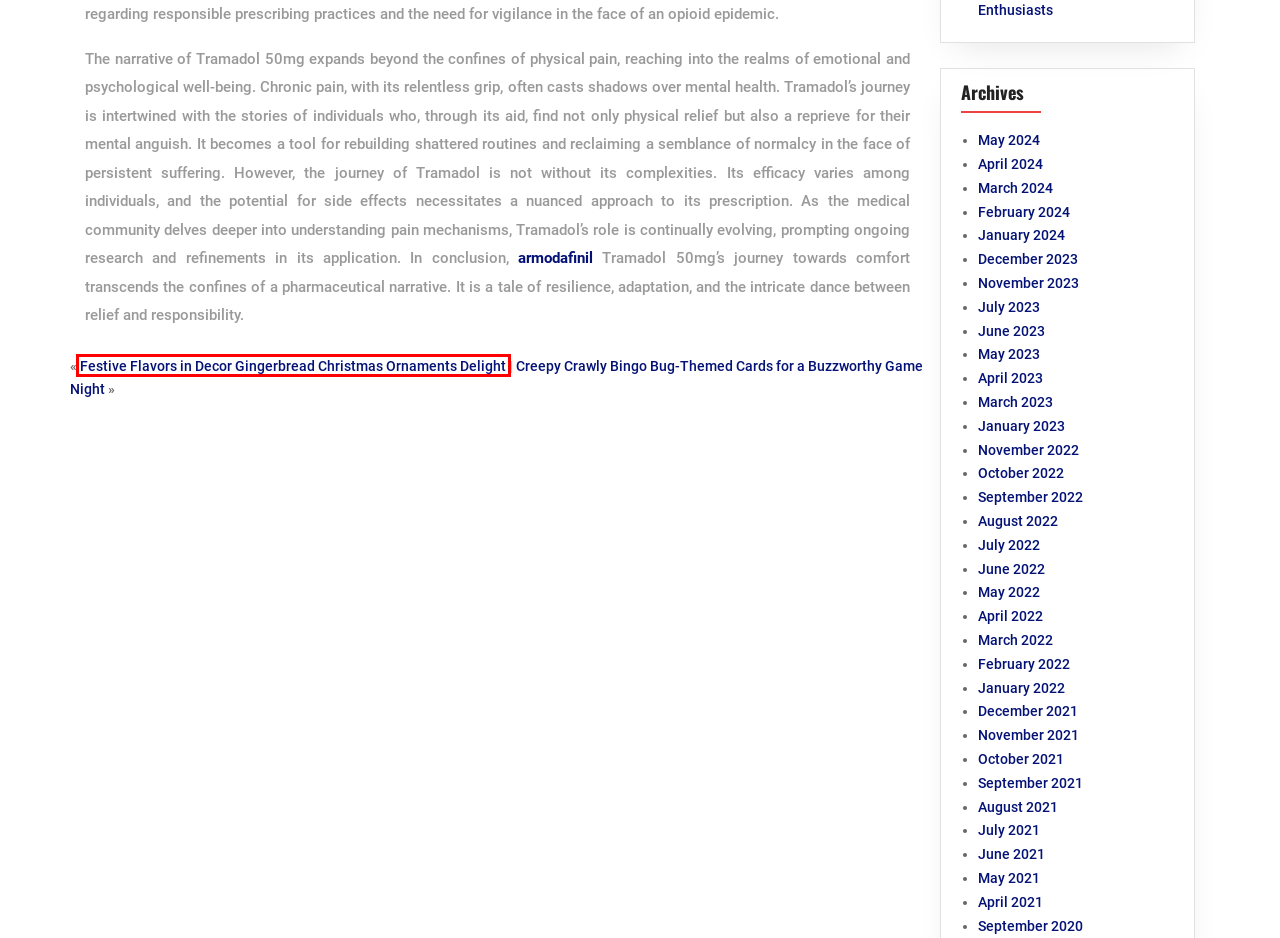Review the screenshot of a webpage that includes a red bounding box. Choose the most suitable webpage description that matches the new webpage after clicking the element within the red bounding box. Here are the candidates:
A. June 2021 – Buran Theatre
B. Festive Flavors in Decor Gingerbread Christmas Ornaments Delight – Buran Theatre
C. September 2021 – Buran Theatre
D. July 2023 – Buran Theatre
E. May 2022 – Buran Theatre
F. October 2022 – Buran Theatre
G. June 2023 – Buran Theatre
H. February 2022 – Buran Theatre

B